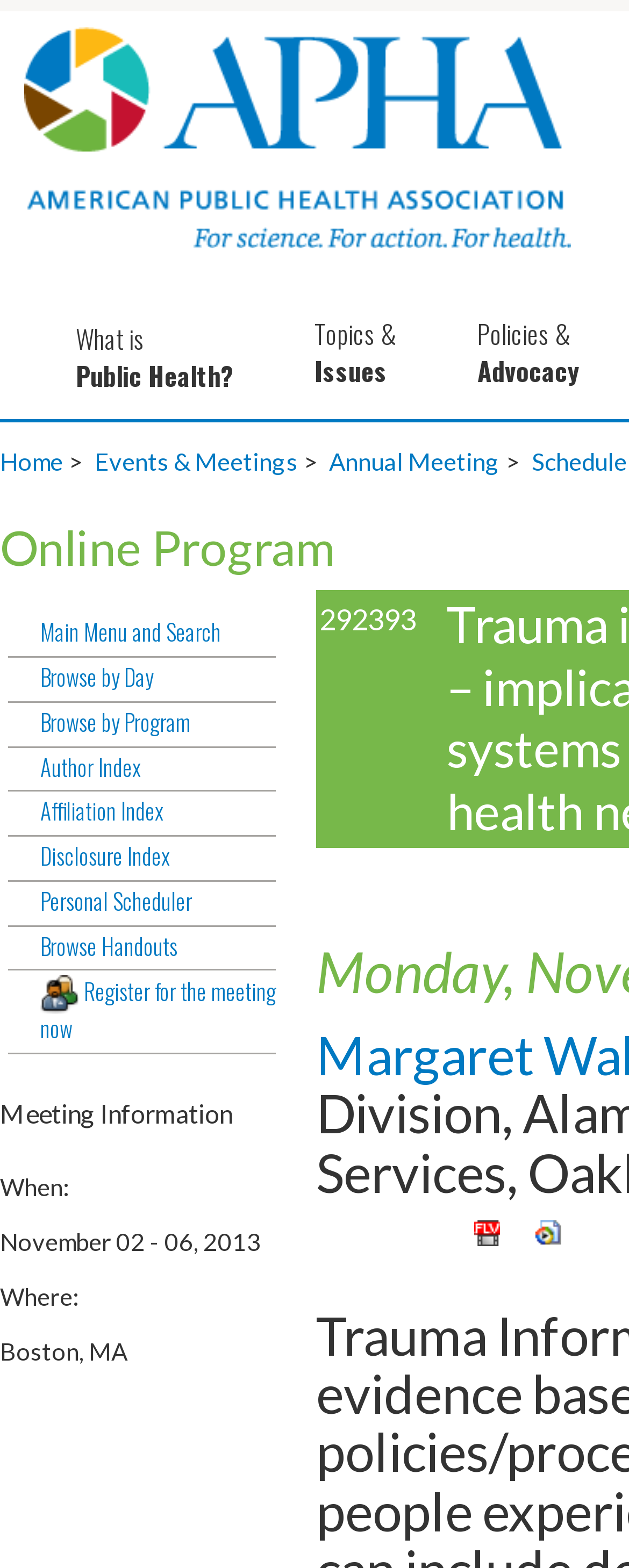Could you please study the image and provide a detailed answer to the question:
What is the date of the meeting?

The date of the meeting can be found in the 'Meeting Information' section, where it is stated as 'When: November 02 - 06, 2013'.